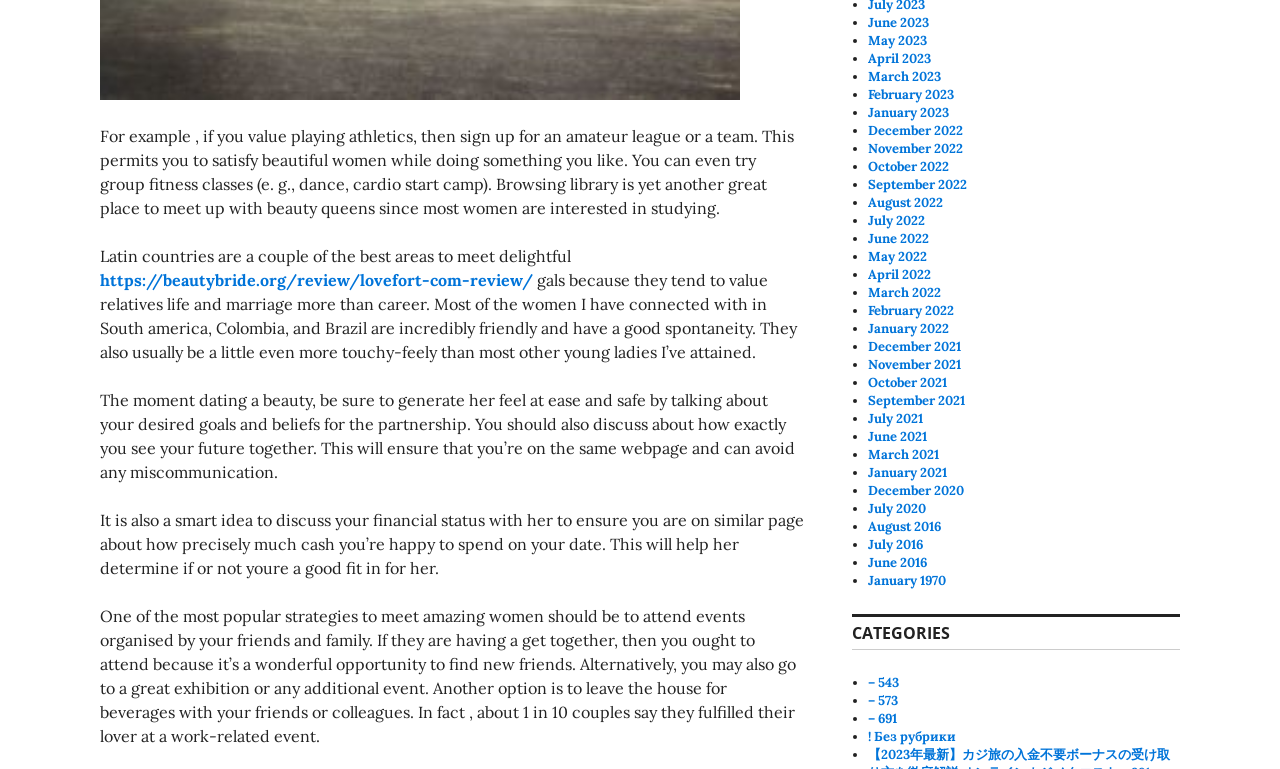Please determine the bounding box coordinates of the clickable area required to carry out the following instruction: "browse the categories". The coordinates must be four float numbers between 0 and 1, represented as [left, top, right, bottom].

[0.666, 0.803, 0.922, 0.846]